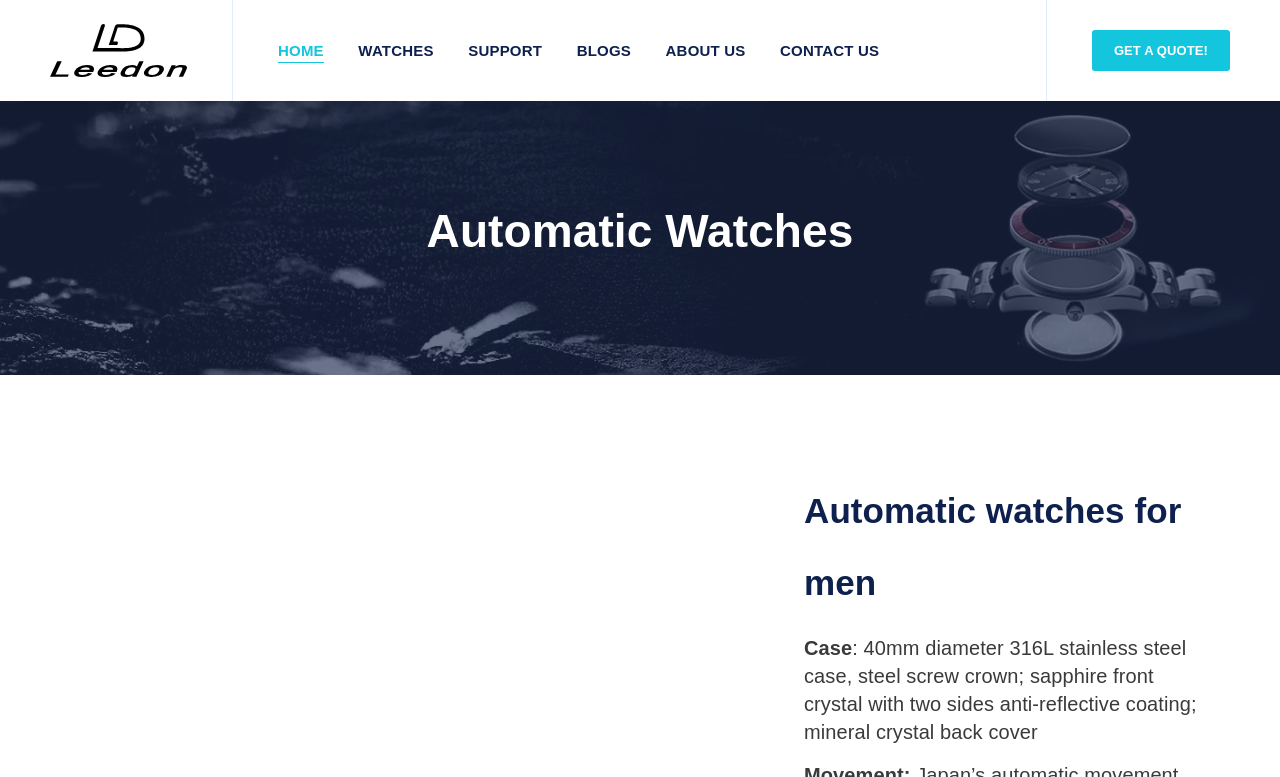Please identify the bounding box coordinates of the area I need to click to accomplish the following instruction: "Get a quote".

[0.853, 0.039, 0.961, 0.091]